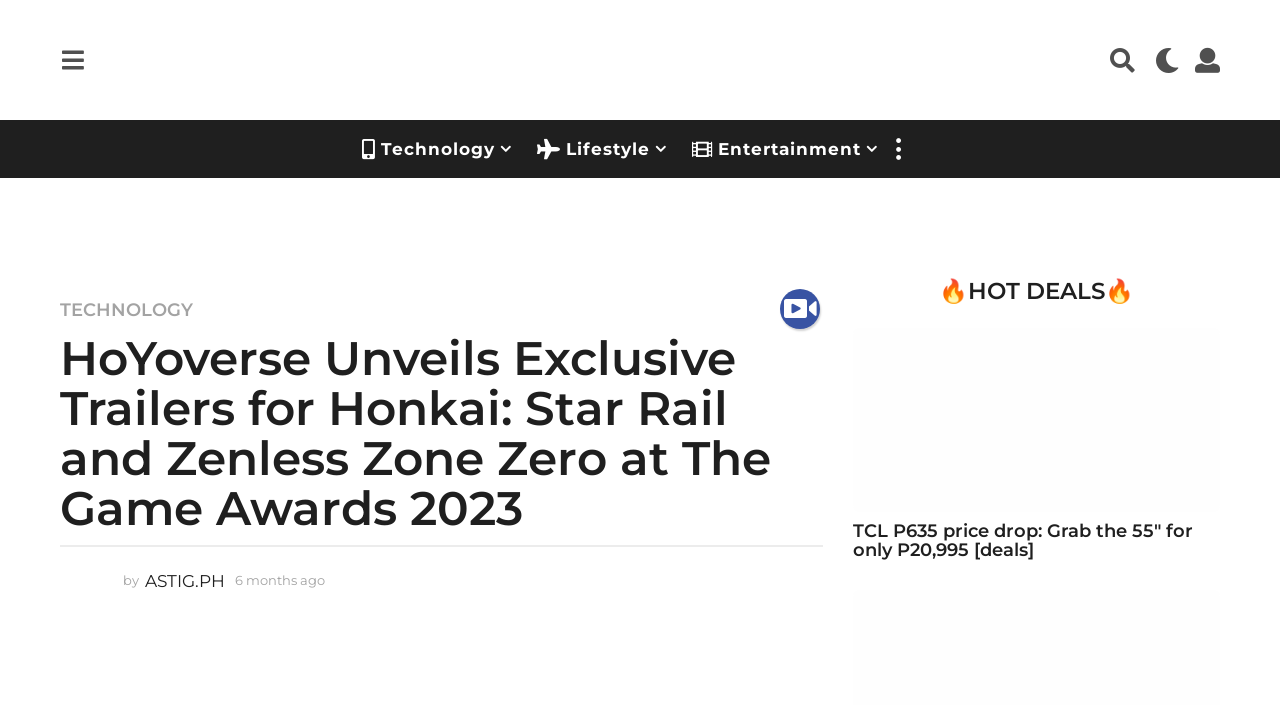Find the bounding box coordinates of the area that needs to be clicked in order to achieve the following instruction: "Click the ASTIG.PH logo". The coordinates should be specified as four float numbers between 0 and 1, i.e., [left, top, right, bottom].

[0.082, 0.021, 0.209, 0.149]